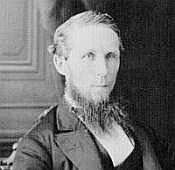What is the color of Alexander Mackenzie's coat?
Refer to the image and provide a detailed answer to the question.

The caption explicitly states that Alexander Mackenzie is dressed in a formal black coat, which suggests that the coat is indeed black in color.